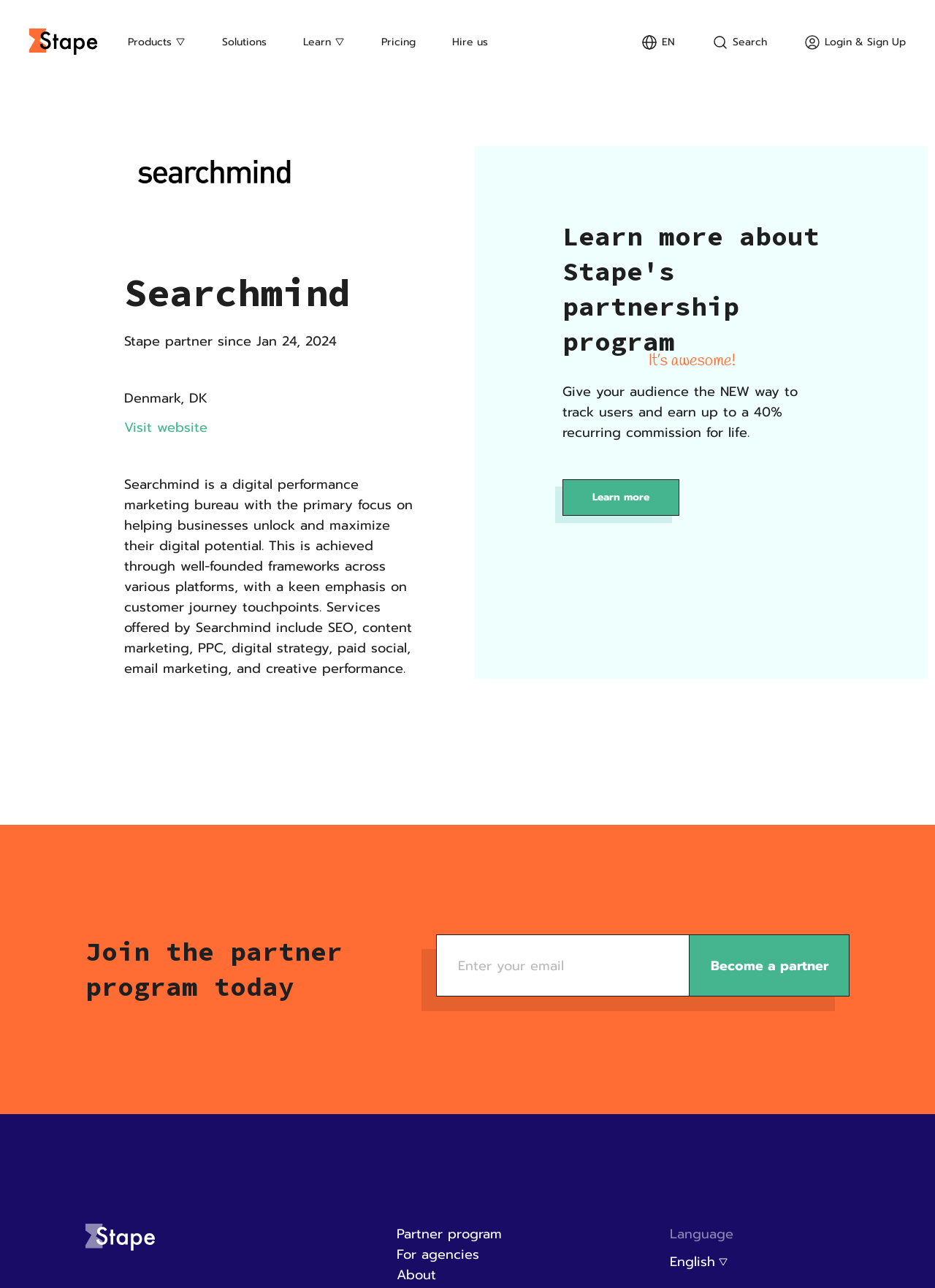Locate the bounding box coordinates of the element you need to click to accomplish the task described by this instruction: "Search for something".

[0.761, 0.026, 0.82, 0.039]